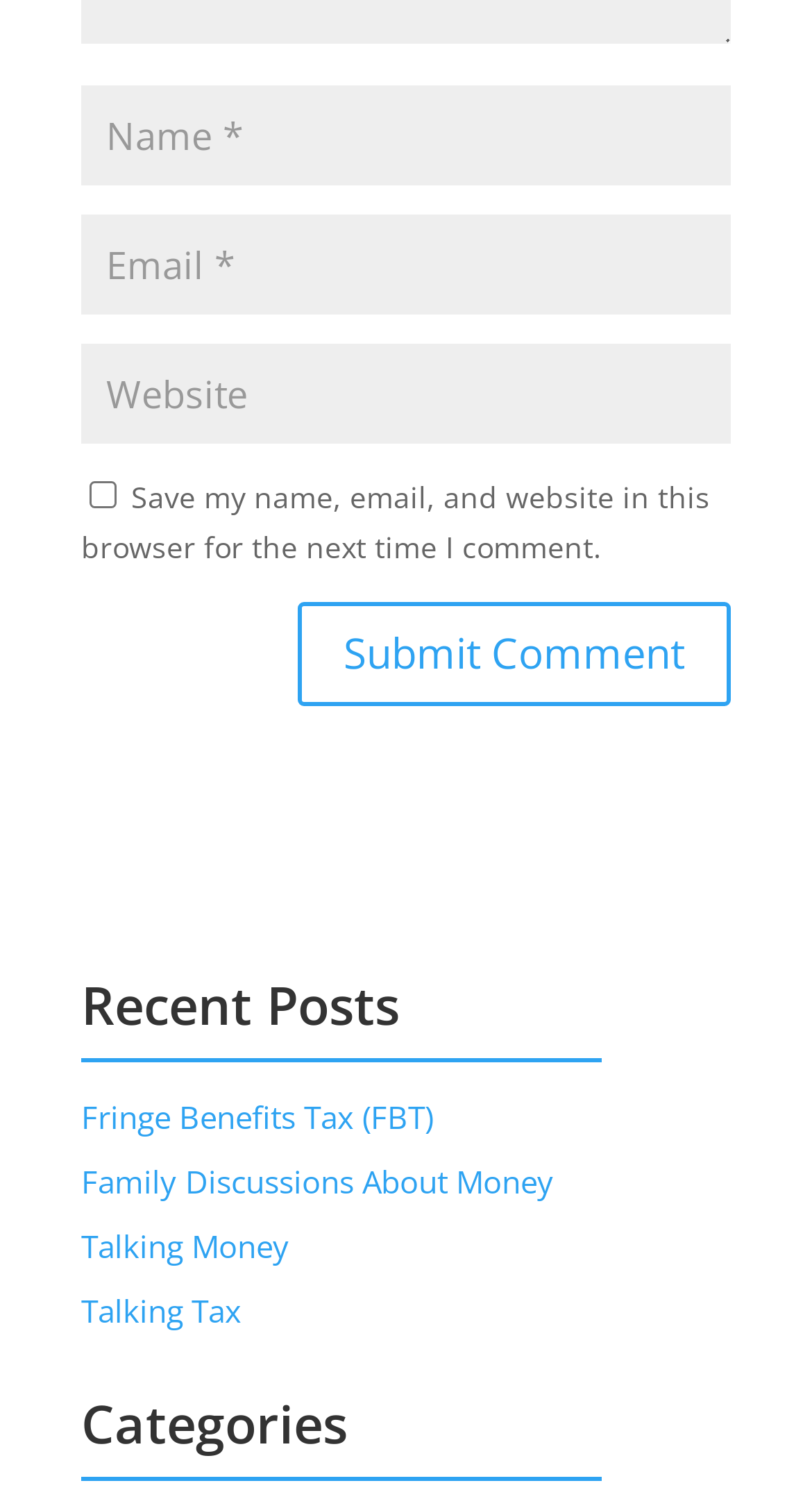Using the description "Talking Money", predict the bounding box of the relevant HTML element.

[0.1, 0.822, 0.356, 0.85]